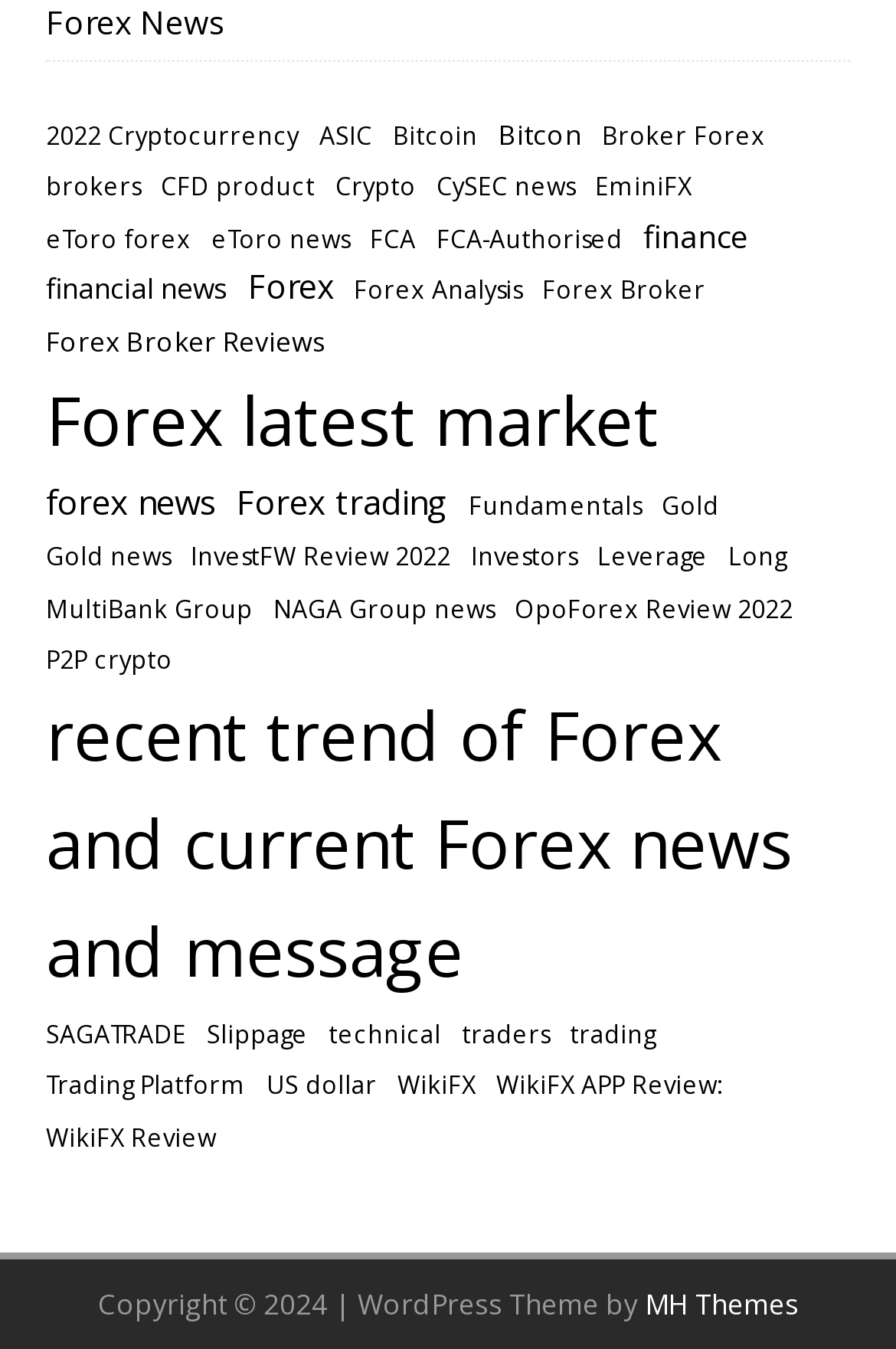Provide the bounding box coordinates of the UI element this sentence describes: "2022 Cryptocurrency".

[0.051, 0.087, 0.333, 0.116]